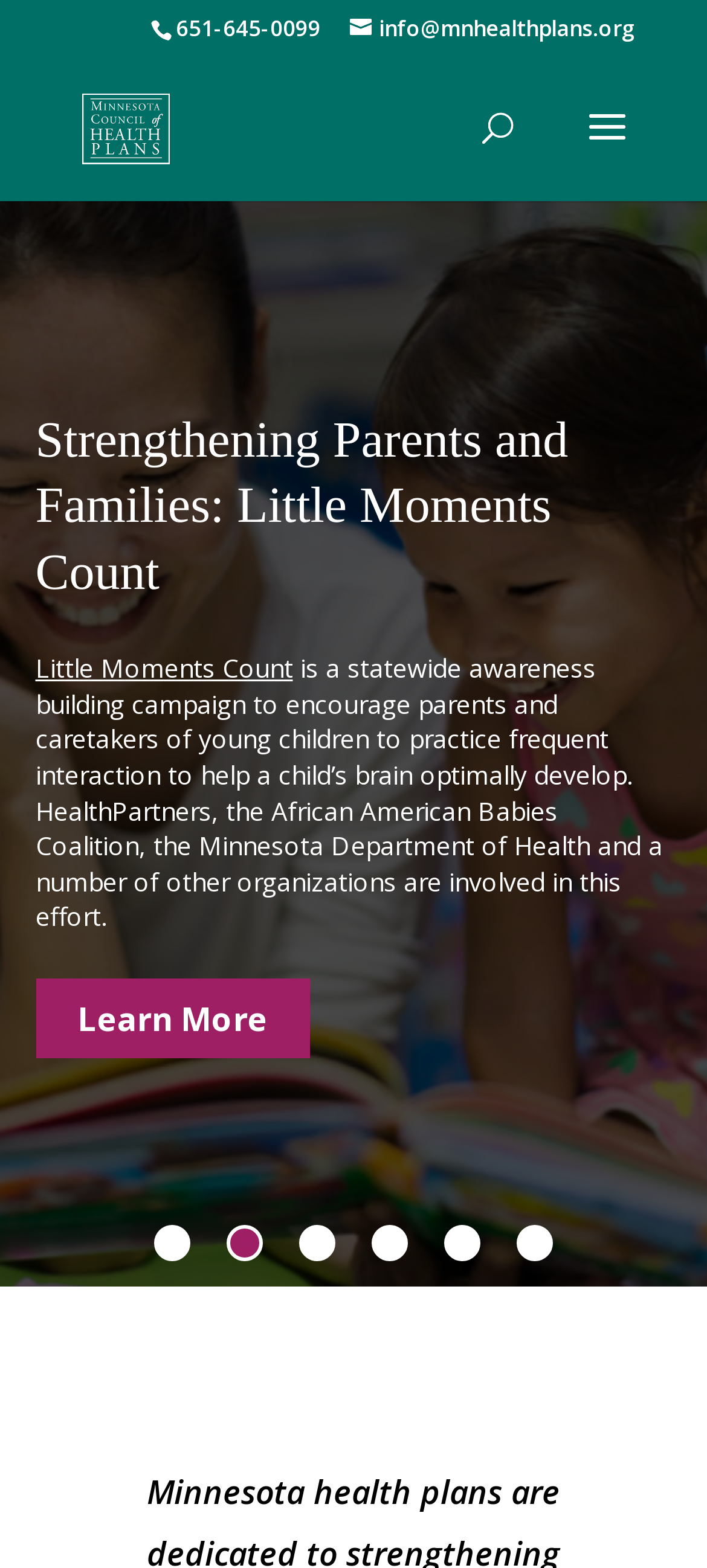How many projects are highlighted on the webpage?
Could you give a comprehensive explanation in response to this question?

I counted the number of headings on the webpage that describe specific projects, including 'Strengthening Parents and Families: Little Moments Count', 'Managing and Preventing Chronic Disease: Juniper', and others, to get a total of 6 projects.